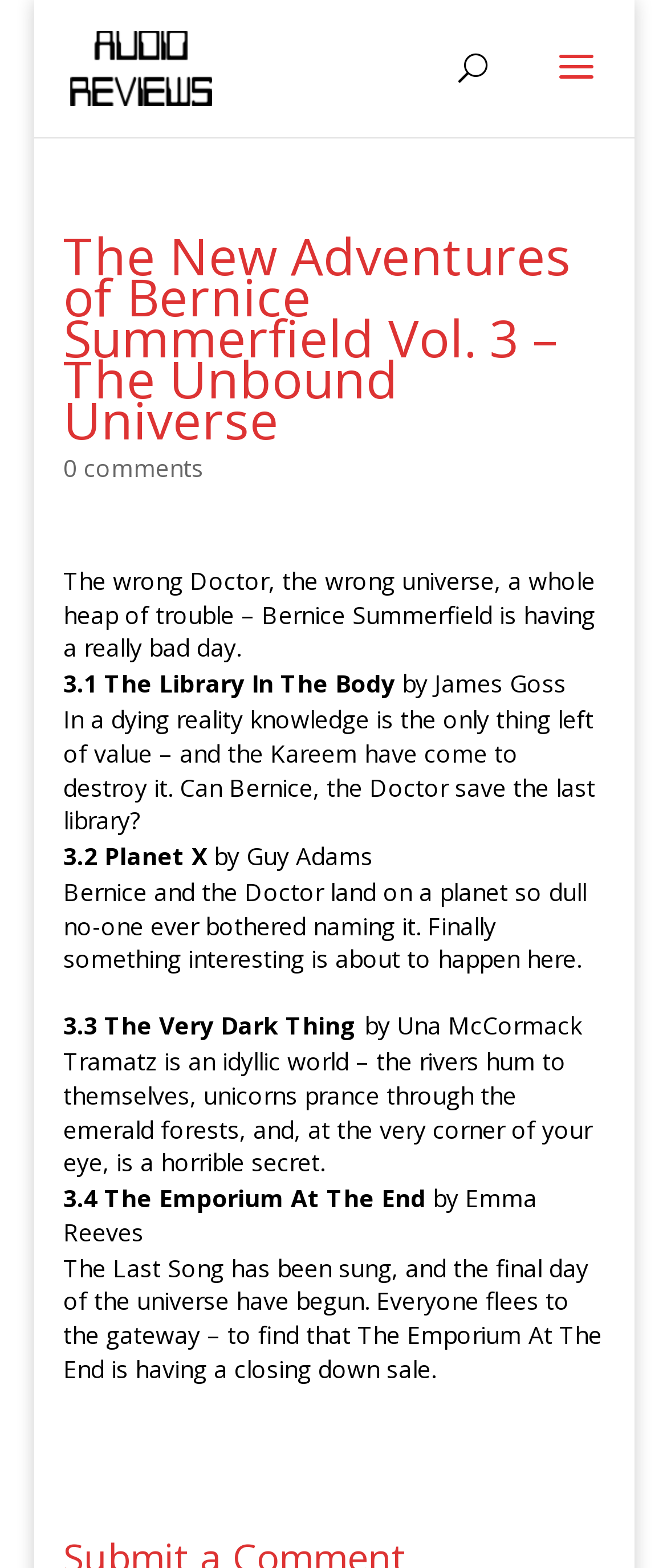Write an extensive caption that covers every aspect of the webpage.

This webpage is about "The New Adventures of Bernice Summerfield Vol. 3 – The Unbound Universe – Audio Reviews". At the top left, there is a link "Audio Reviews" accompanied by an image with the same name. Below this, there is a search bar spanning almost the entire width of the page.

The main content of the page is divided into sections, each describing an episode of the audio series. The first section has a heading "The New Adventures of Bernice Summerfield Vol. 3 – The Unbound Universe" and a link "0 comments" below it. Following this, there is a brief summary of the overall story, "The wrong Doctor, the wrong universe, a whole heap of trouble – Bernice Summerfield is having a really bad day."

Below this summary, there are four sections, each describing a specific episode. Each episode section has a title, author, and a brief description. The episodes are "The Library In The Body" by James Goss, "Planet X" by Guy Adams, "The Very Dark Thing" by Una McCormack, and "The Emporium At The End" by Emma Reeves. The descriptions provide a brief overview of the plot of each episode.